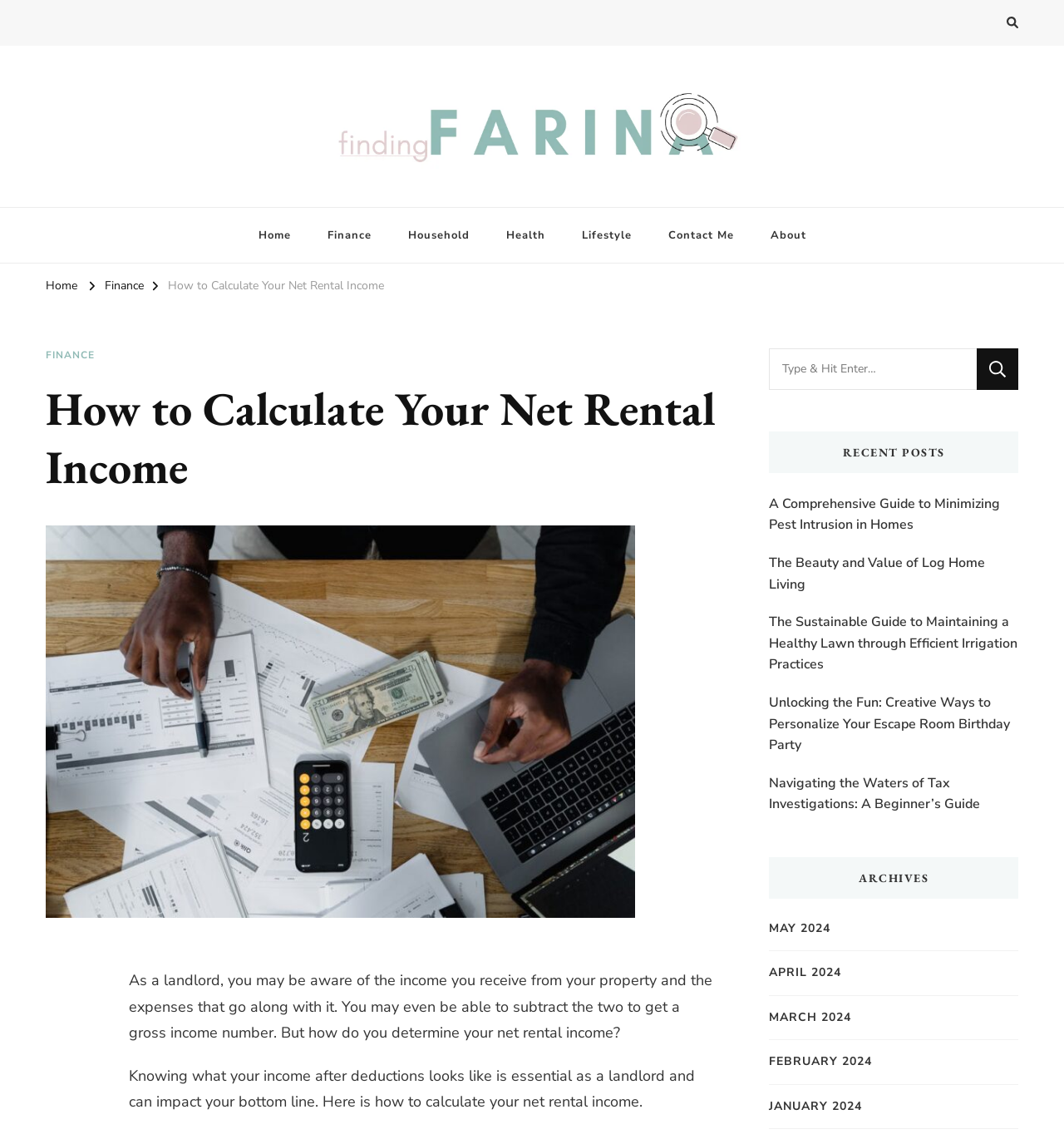What is the main topic of this webpage?
Can you offer a detailed and complete answer to this question?

Based on the webpage content, especially the heading 'How to Calculate Your Net Rental Income' and the image description 'If your primary source of income comes from rental properties, it's important to stay on top of your net rental income.', it is clear that the main topic of this webpage is about calculating net rental income.